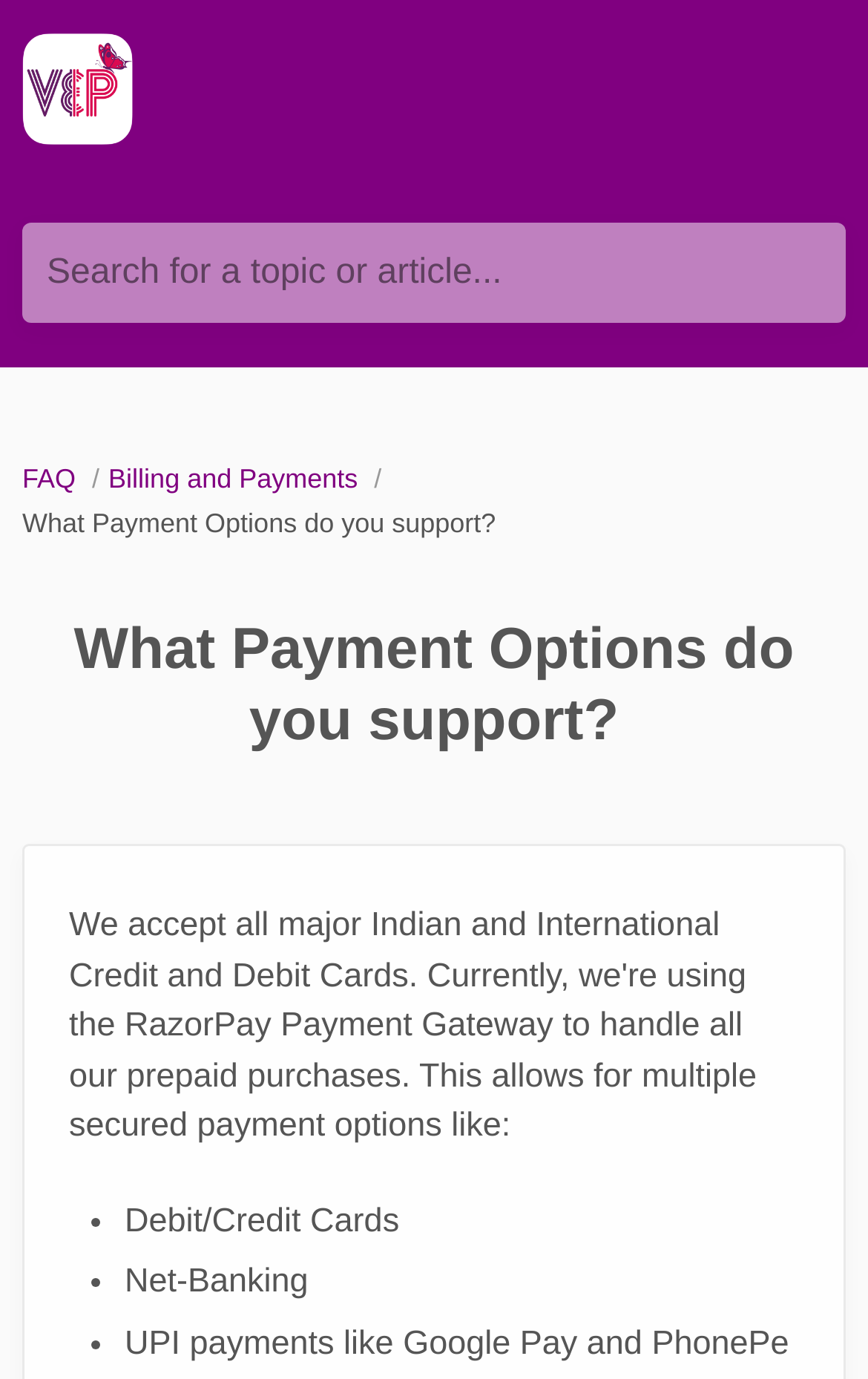Use a single word or phrase to answer the question:
How many payment options are listed on the webpage?

Three